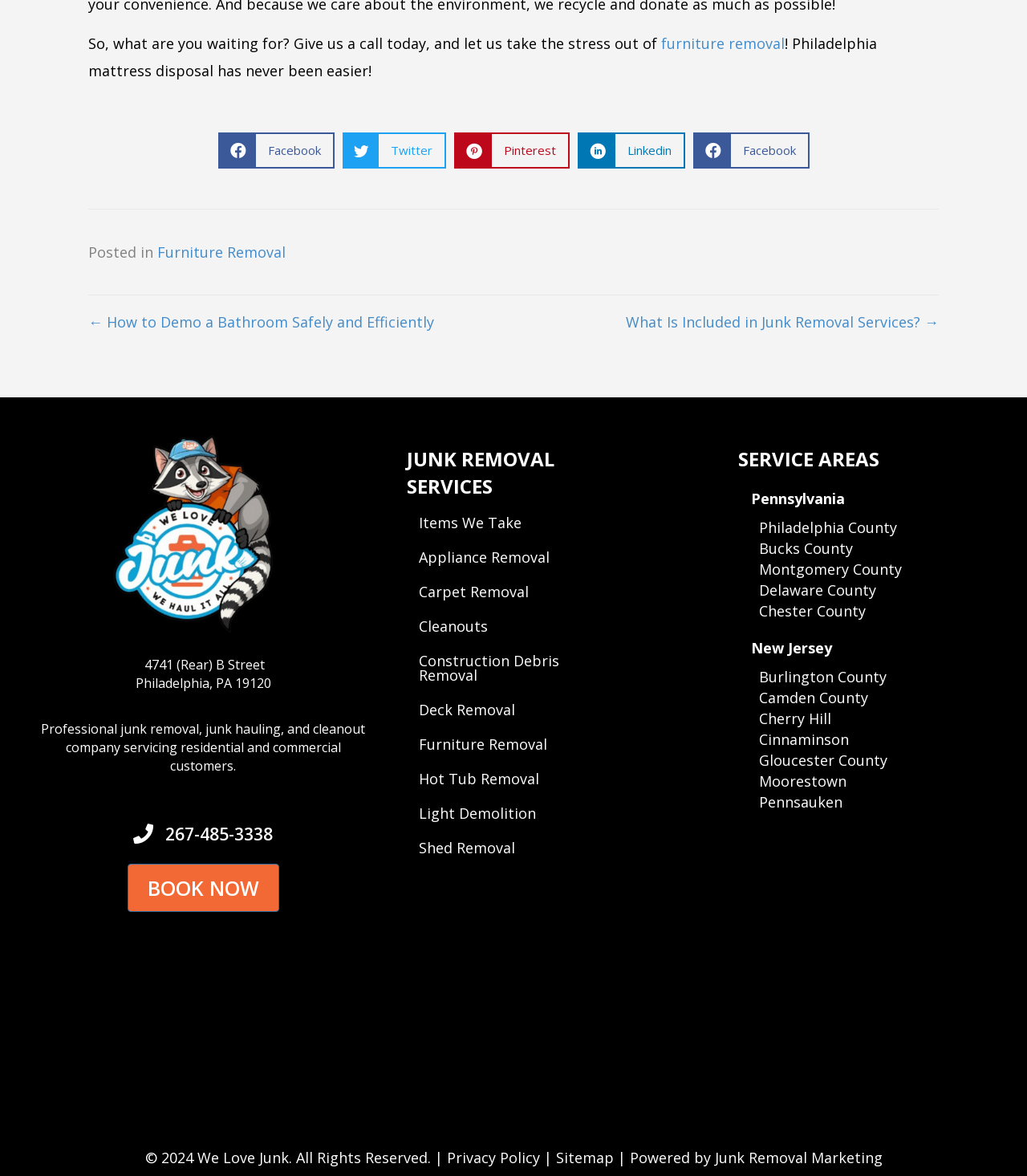What is the company's name?
Analyze the image and provide a thorough answer to the question.

The company's name can be found at the top of the webpage, next to the logo, which is 'We Love Junk'.